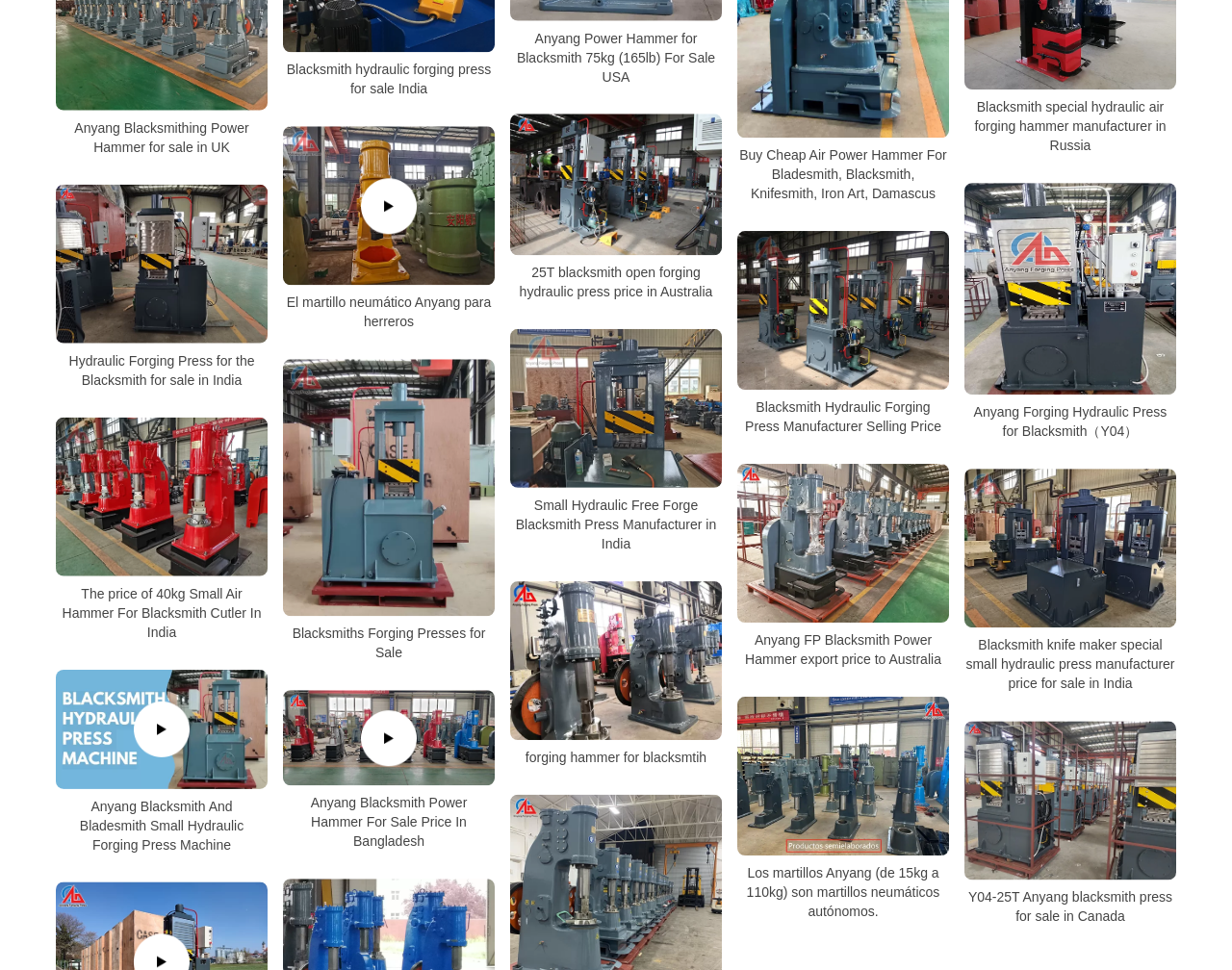What is the weight of the Anyang Power Hammer mentioned on the webpage?
Give a single word or phrase as your answer by examining the image.

75kg